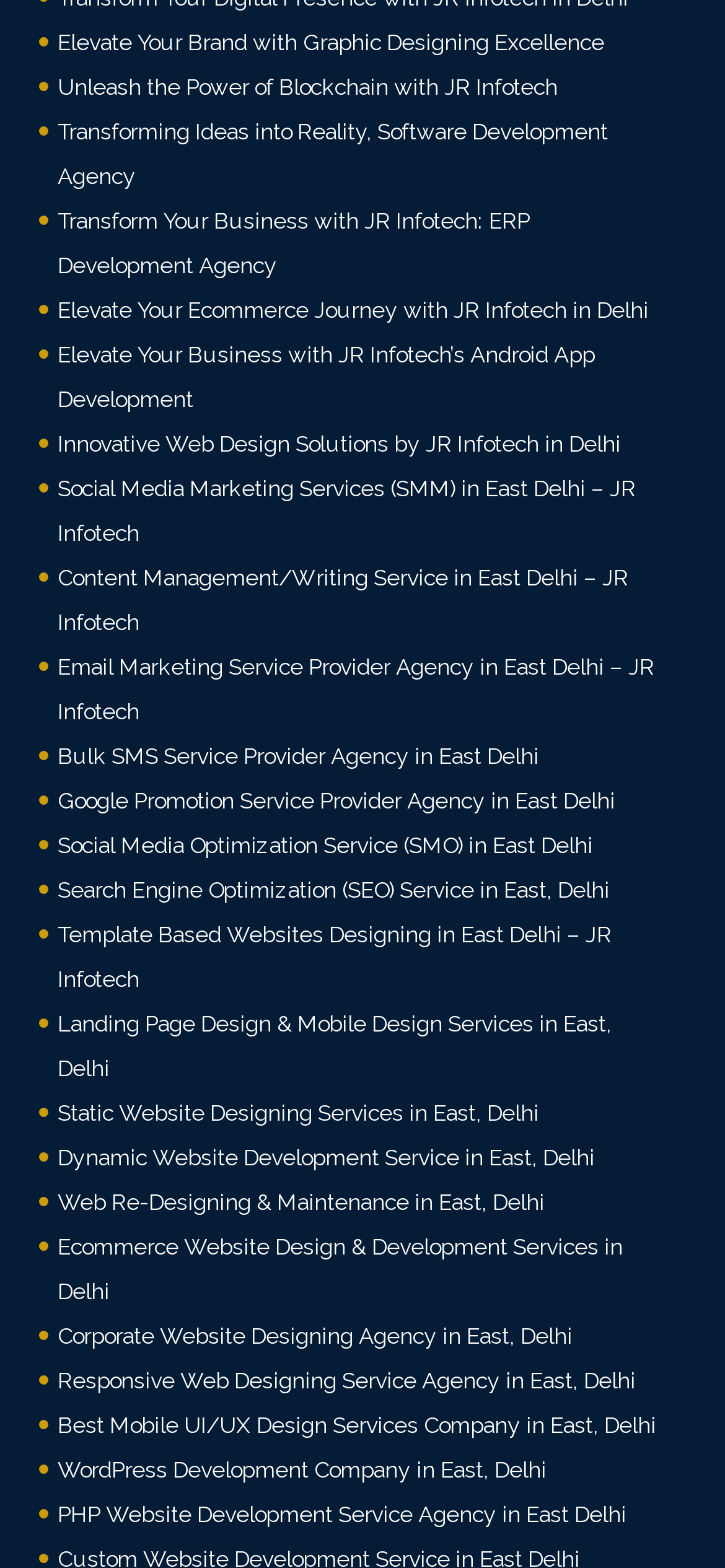Please locate the clickable area by providing the bounding box coordinates to follow this instruction: "Learn about Graphic Designing Excellence".

[0.038, 0.013, 0.874, 0.042]